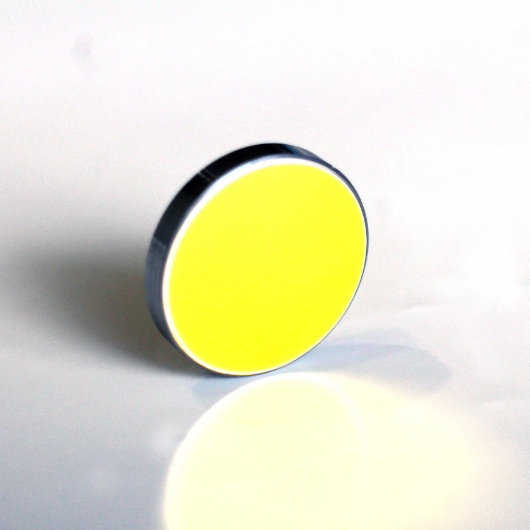Construct a detailed narrative about the image.

This image showcases a 25mm optical mirror designed for laser cutter applications, featuring a distinctive gold-colored finish. Its silicon base ensures durability, making it suitable for reflecting high-powered lasers of 60W and above. The mirror's dimensions are 3mm thick, providing both a sleek aesthetic and functional quality. The perspective captured in the image highlights the smooth surface and the vibrant color of the mirror, which adds a touch of elegance to its practical utility. This product is particularly valuable for users who appreciate both form and function in their laser cutting projects.